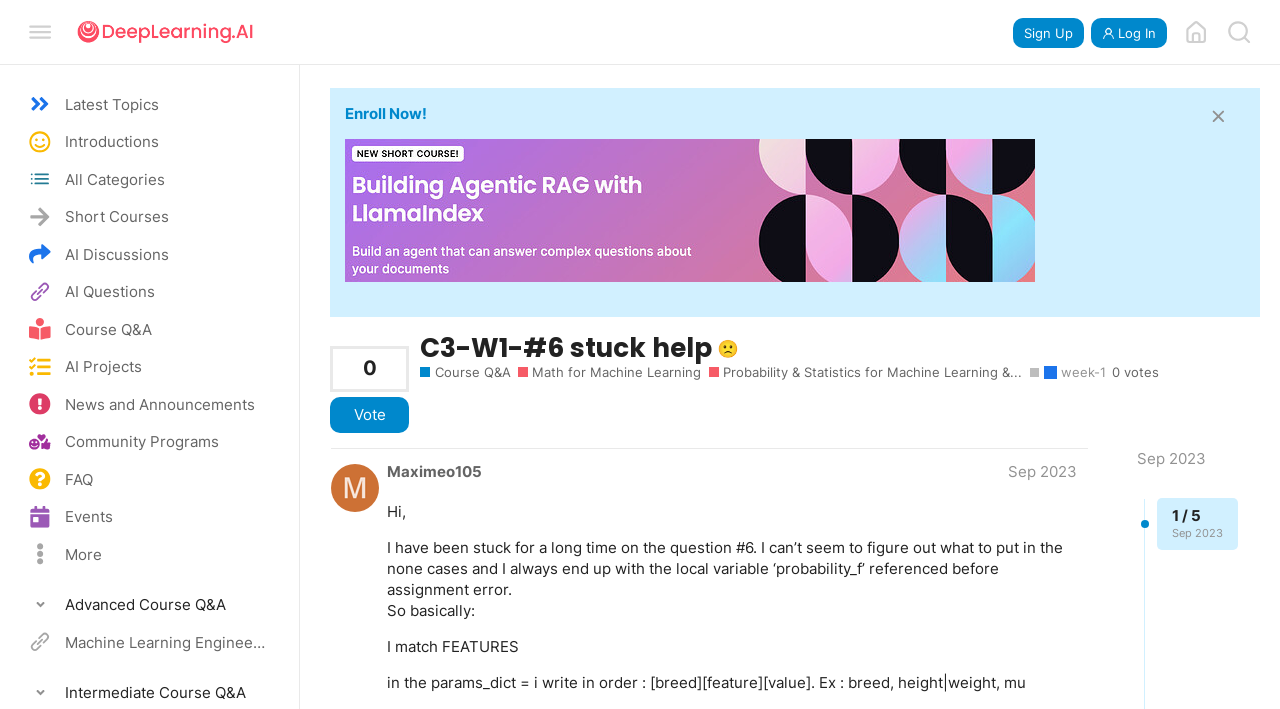Specify the bounding box coordinates of the area to click in order to follow the given instruction: "Search for topics."

[0.951, 0.015, 0.984, 0.075]